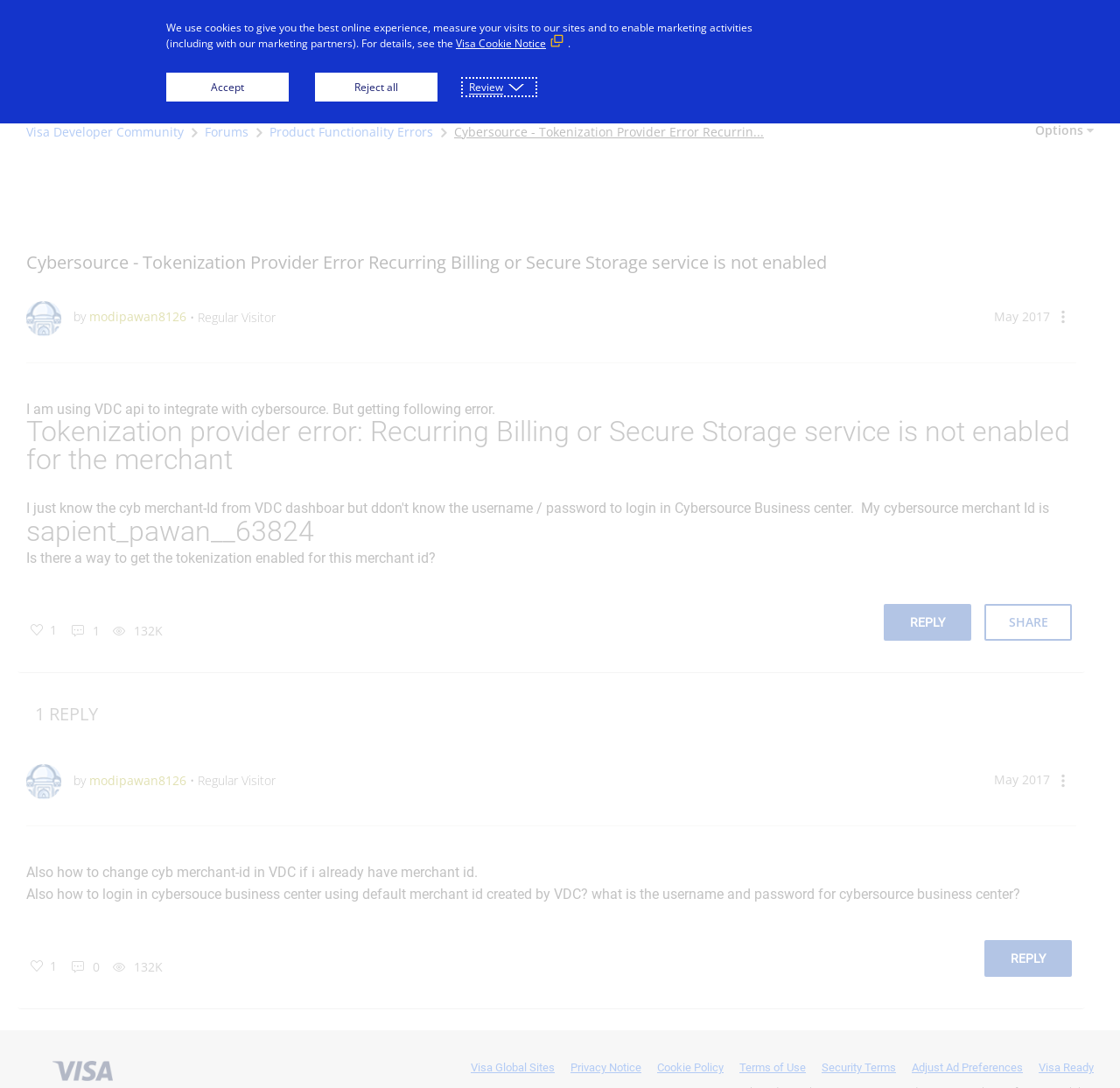Identify the bounding box of the UI element that matches this description: "close search open search".

[0.942, 0.064, 0.961, 0.083]